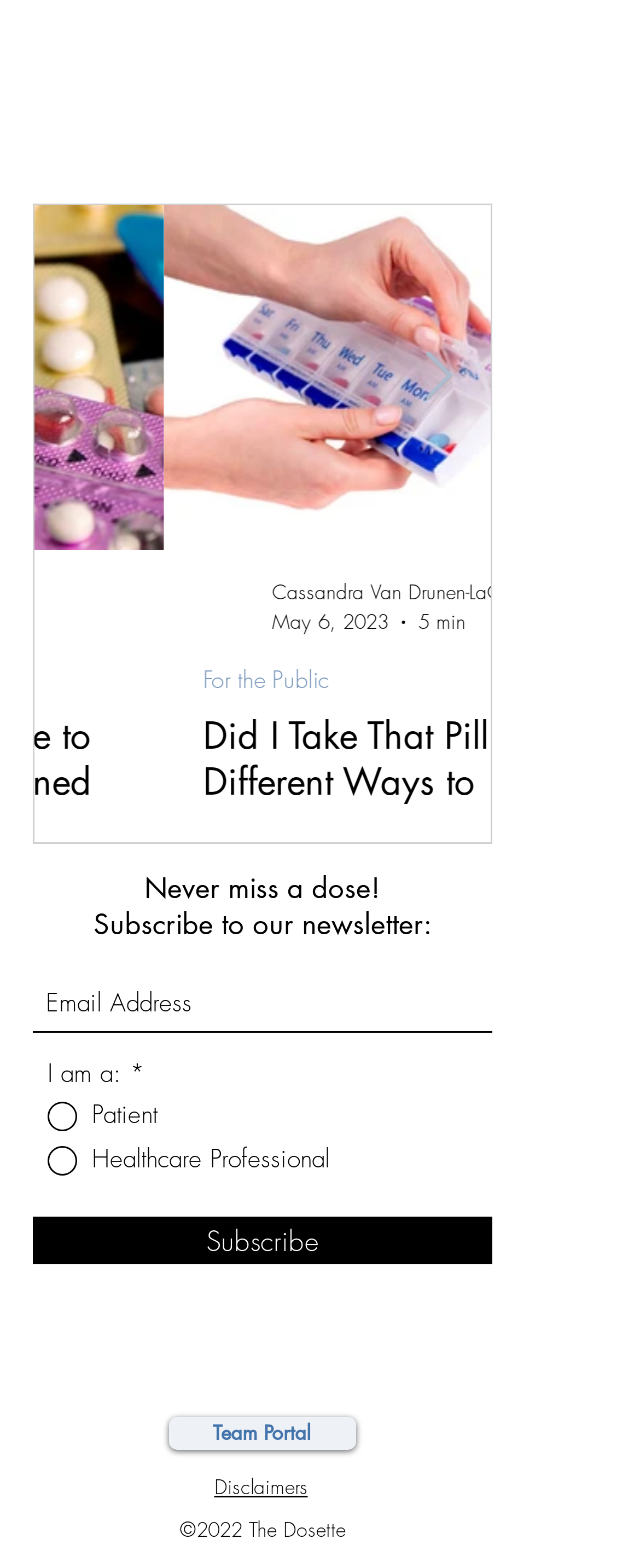Provide a brief response to the question using a single word or phrase: 
How many radio buttons are there in the subscription form?

2